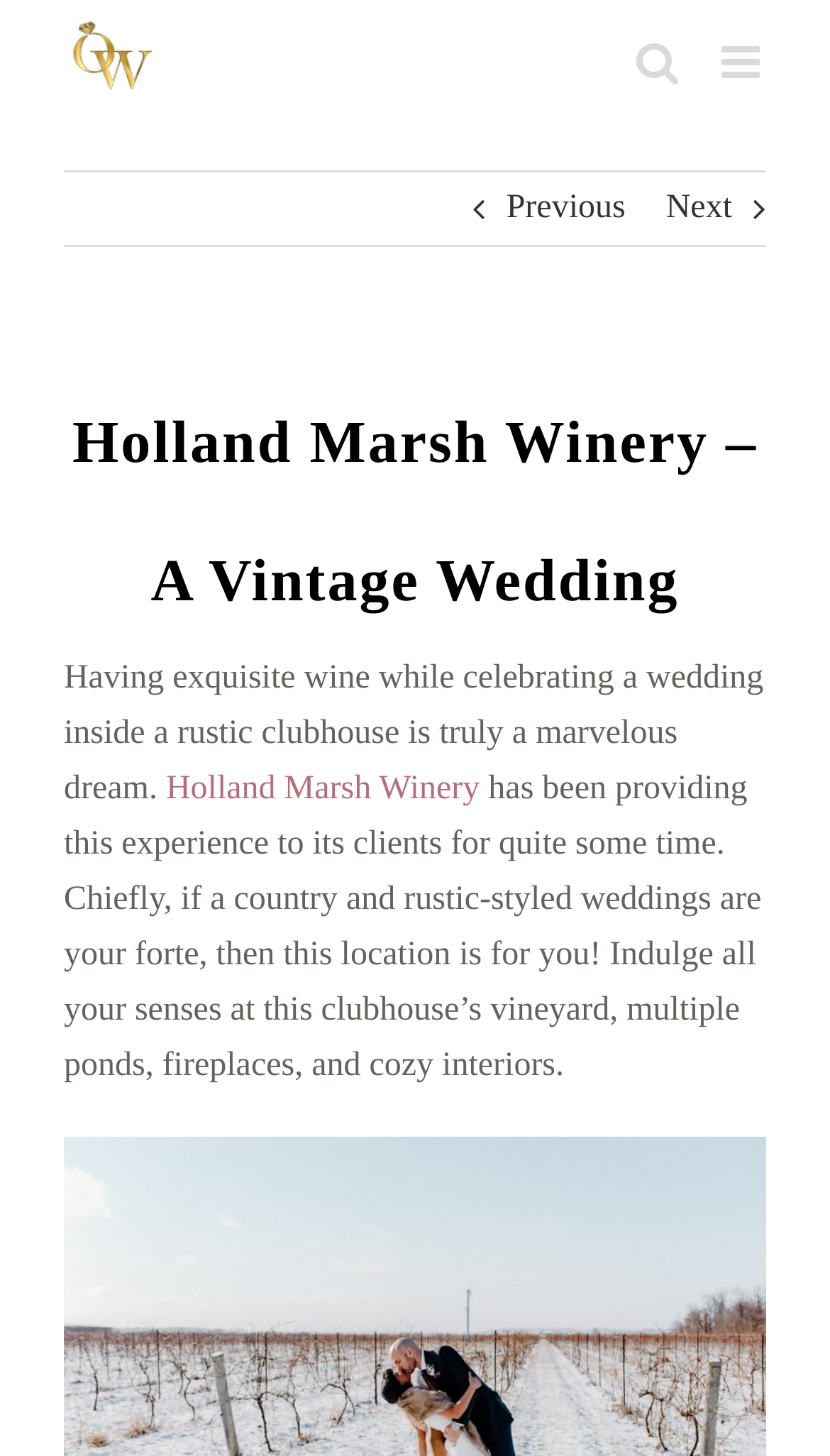What type of wedding is this location suitable for?
Using the information from the image, provide a comprehensive answer to the question.

This question can be answered by reading the text description on the webpage, which states 'Chiefly, if a country and rustic-styled weddings are your forte, then this location is for you!' This indicates that the Holland Marsh Winery is suitable for rustic-styled weddings.